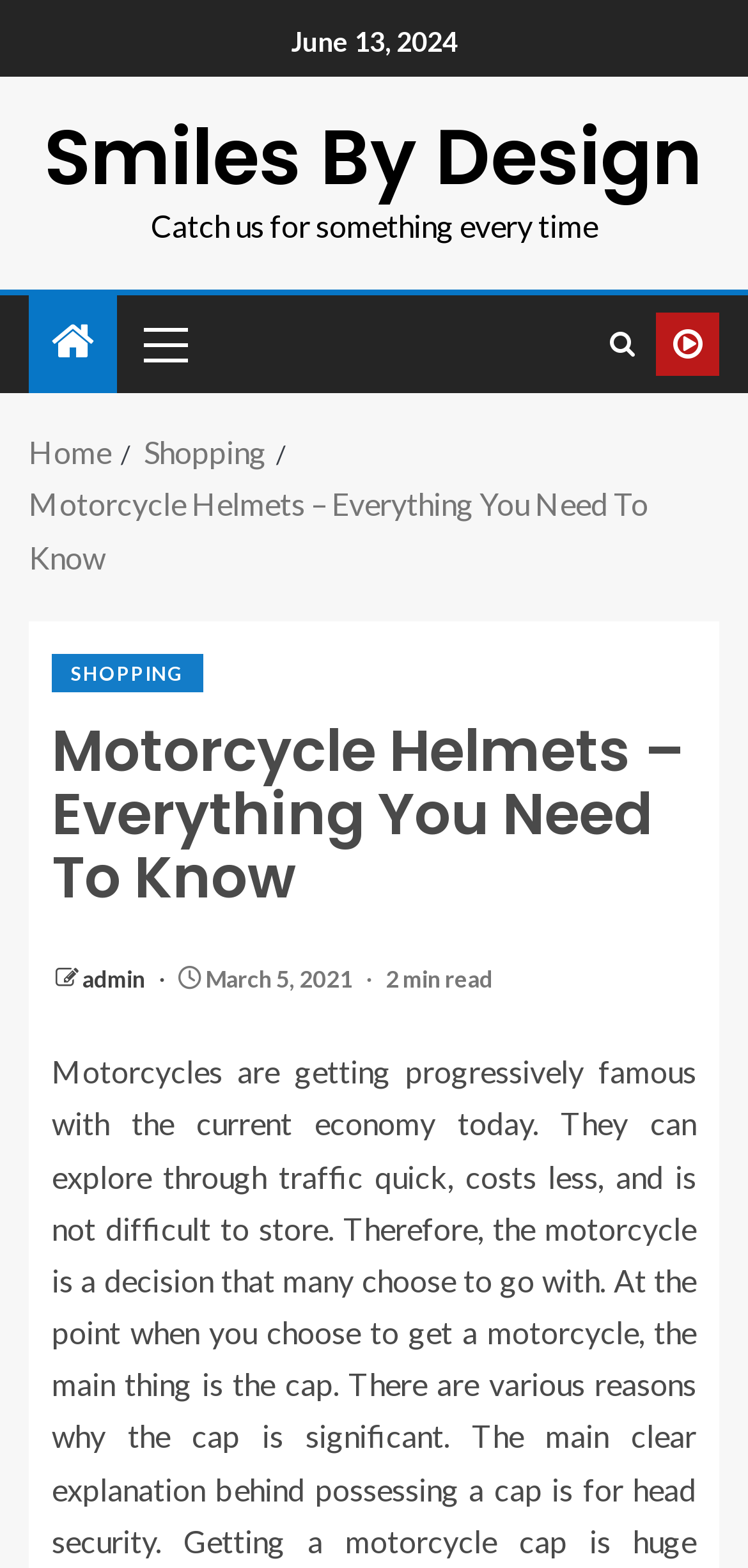Find the bounding box coordinates of the element I should click to carry out the following instruction: "click on primary menu".

[0.167, 0.189, 0.269, 0.25]